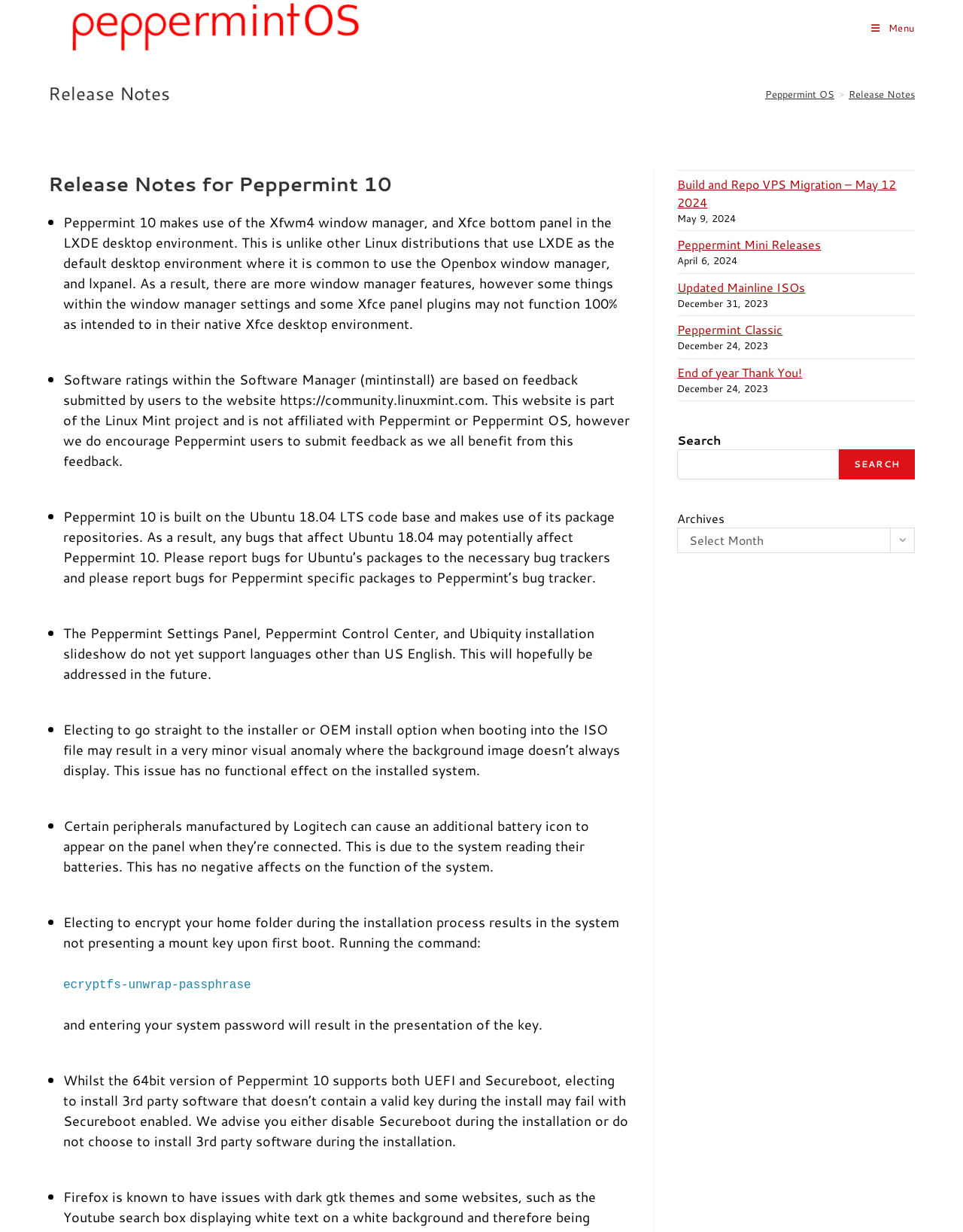Determine the bounding box coordinates for the clickable element required to fulfill the instruction: "Check the build and repo VPS migration news". Provide the coordinates as four float numbers between 0 and 1, i.e., [left, top, right, bottom].

[0.703, 0.142, 0.931, 0.171]